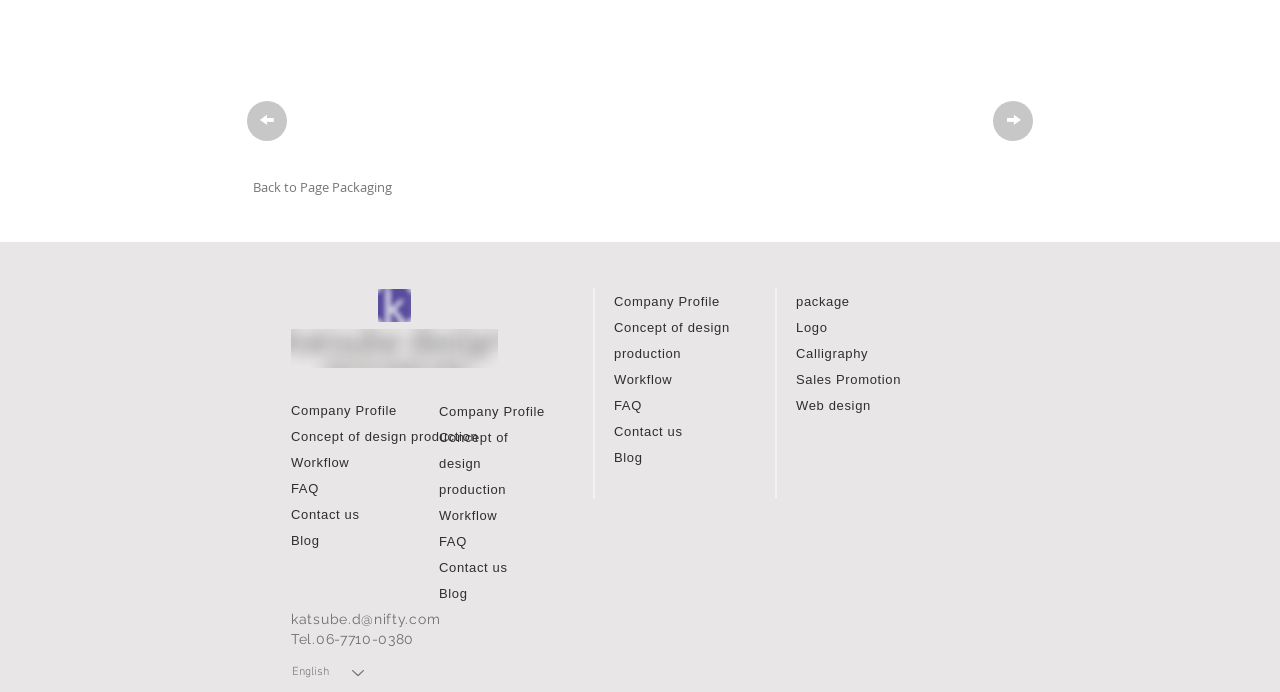Provide the bounding box coordinates of the HTML element this sentence describes: "Concept of design production". The bounding box coordinates consist of four float numbers between 0 and 1, i.e., [left, top, right, bottom].

[0.48, 0.462, 0.57, 0.523]